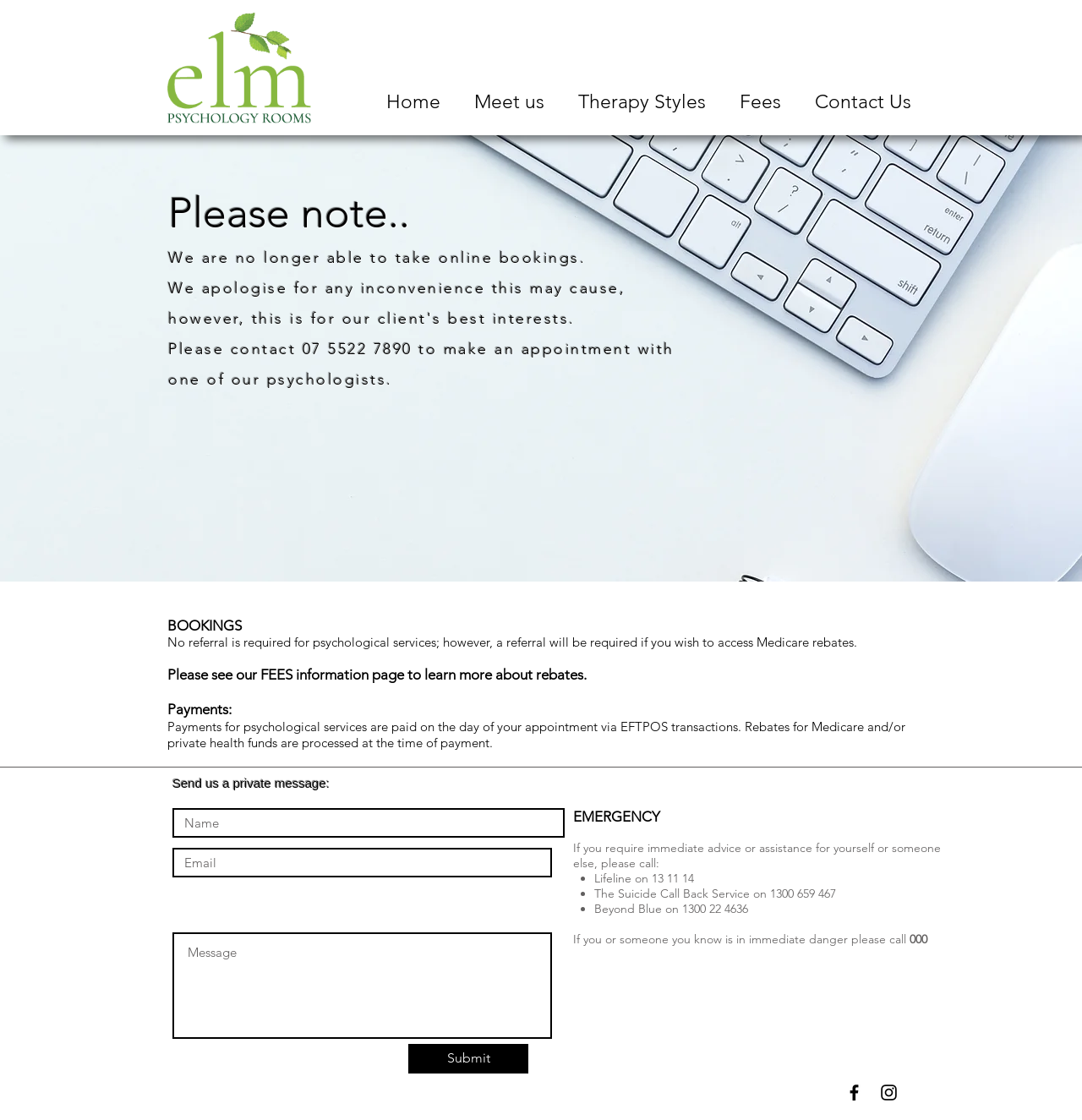Please identify the bounding box coordinates of the element's region that needs to be clicked to fulfill the following instruction: "Click the Home link". The bounding box coordinates should consist of four float numbers between 0 and 1, i.e., [left, top, right, bottom].

[0.341, 0.072, 0.423, 0.11]